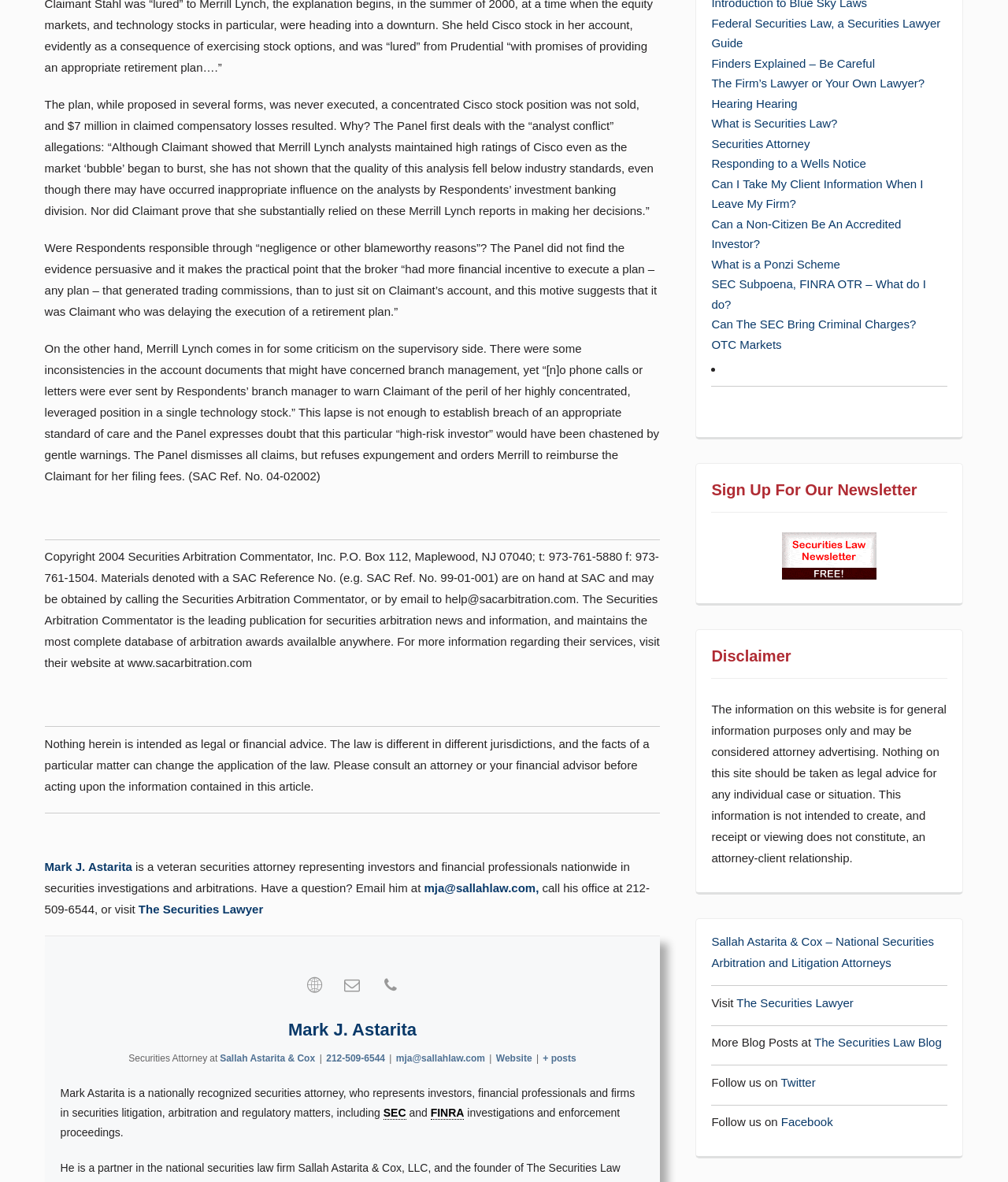Identify the bounding box for the described UI element. Provide the coordinates in (top-left x, top-left y, bottom-right x, bottom-right y) format with values ranging from 0 to 1: The Securities Law Blog

[0.808, 0.876, 0.934, 0.887]